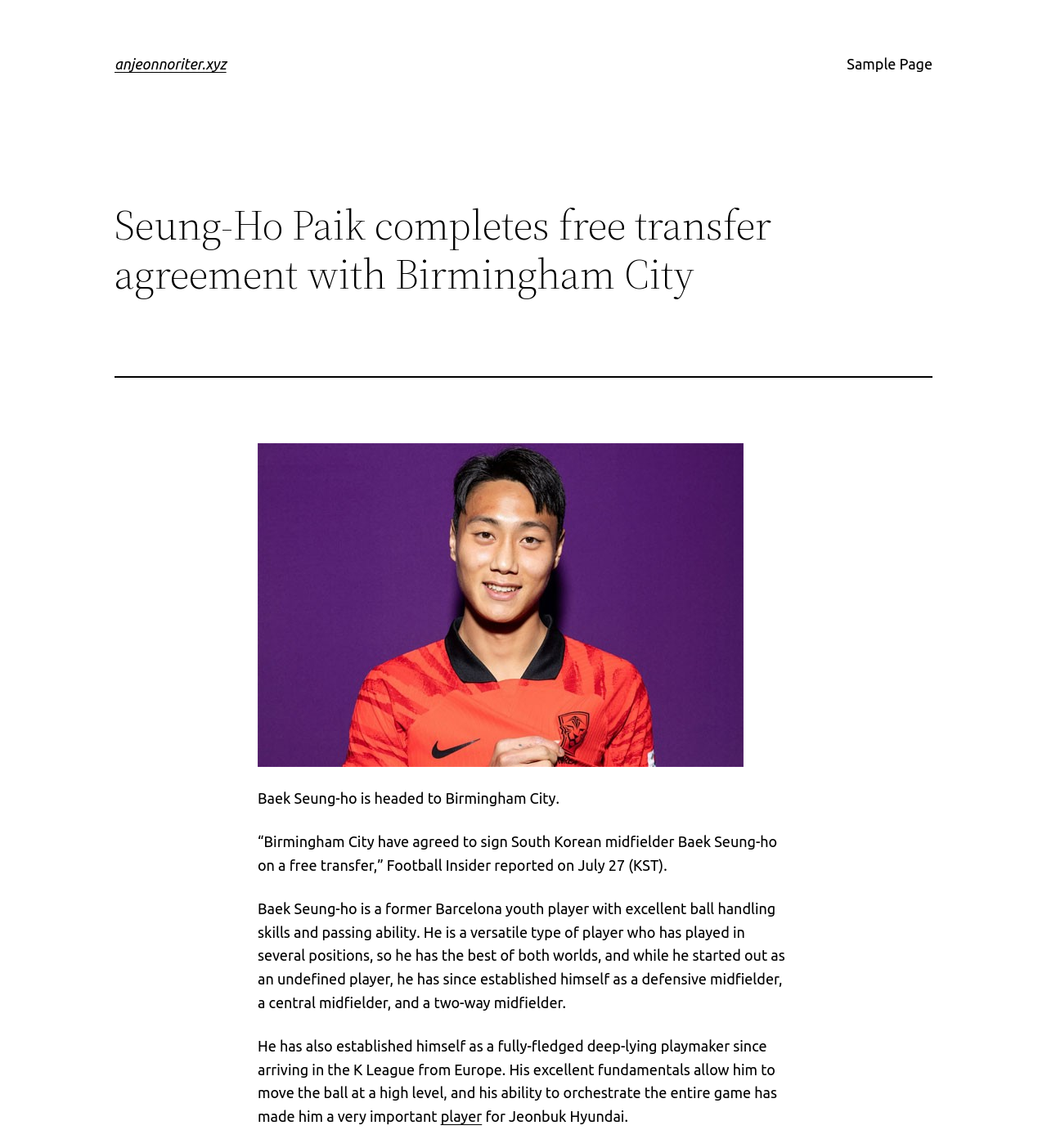Give a complete and precise description of the webpage's appearance.

The webpage is about South Korean midfielder Baek Seung-ho, who has agreed to sign with Birmingham City on a free transfer. At the top left of the page, there is a heading with the website's name, "anjeonnoriter.xyz", which is also a clickable link. To the right of the website's name, there is another link labeled "Sample Page". 

Below the website's name, there is a main heading that reads "Seung-Ho Paik completes free transfer agreement with Birmingham City". Underneath the main heading, there is a horizontal separator line. 

On the left side of the page, there is a figure, likely an image, that takes up about half of the page's width. To the right of the figure, there are four blocks of text. The first block of text states that Baek Seung-ho is headed to Birmingham City. The second block of text quotes Football Insider, reporting that Birmingham City have agreed to sign Baek Seung-ho on a free transfer. 

The third block of text describes Baek Seung-ho's skills and playing style, mentioning that he is a versatile player with excellent ball handling and passing abilities. The fourth block of text continues to describe Baek Seung-ho's abilities, stating that he has established himself as a deep-lying playmaker and is able to orchestrate the entire game. The text also includes a link to the word "player" and mentions that he plays for Jeonbuk Hyundai.